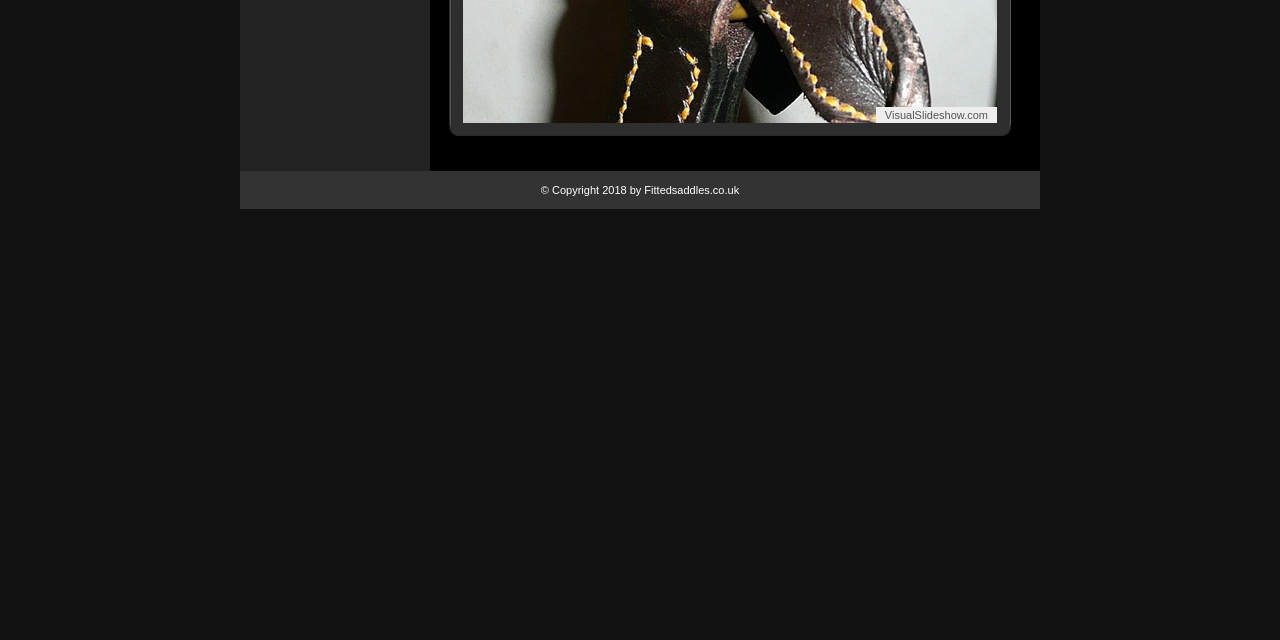Extract the bounding box for the UI element that matches this description: "VisualSlideshow.com".

[0.687, 0.166, 0.777, 0.194]